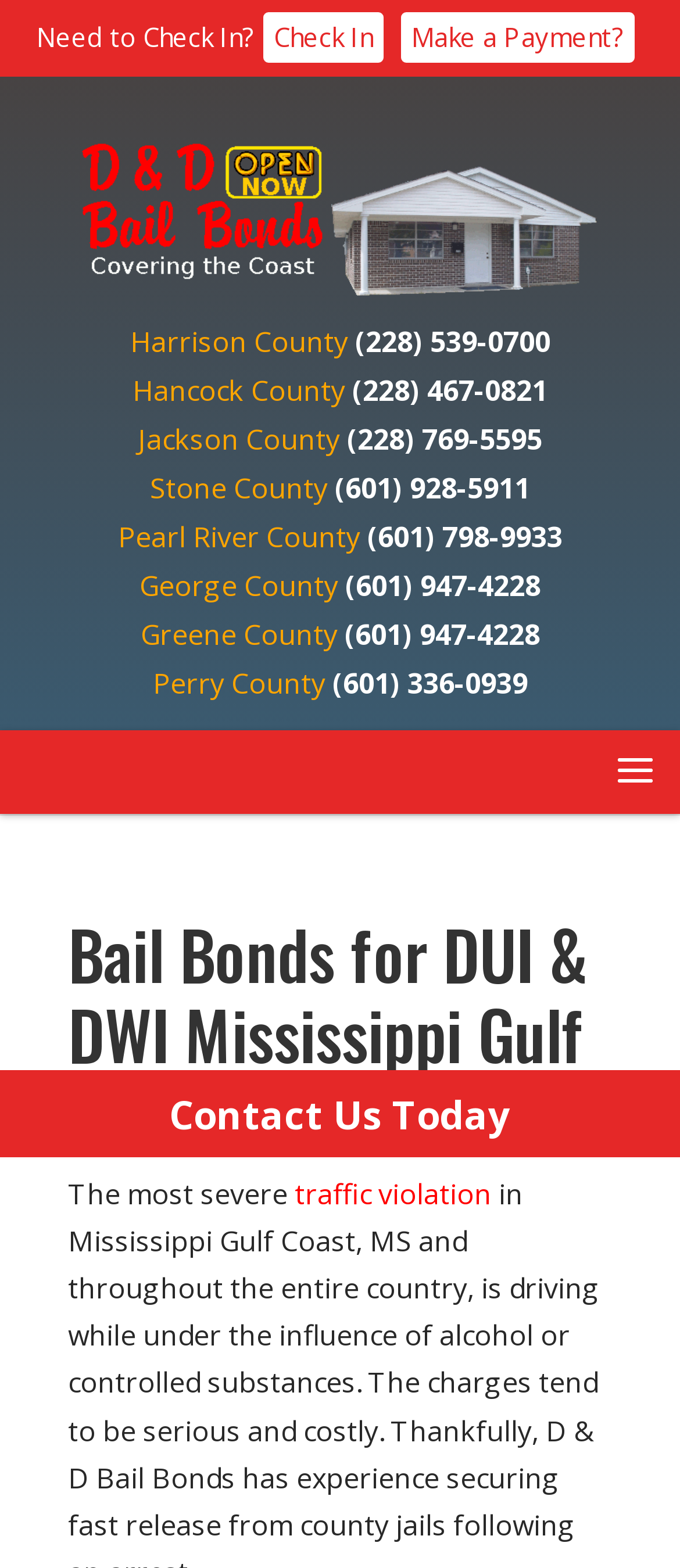What is the company name of the bail bonds service?
Analyze the screenshot and provide a detailed answer to the question.

I found the company name of the bail bonds service by looking at the image element that contains the company logo and name. The company name is D & D Bail Bonds.